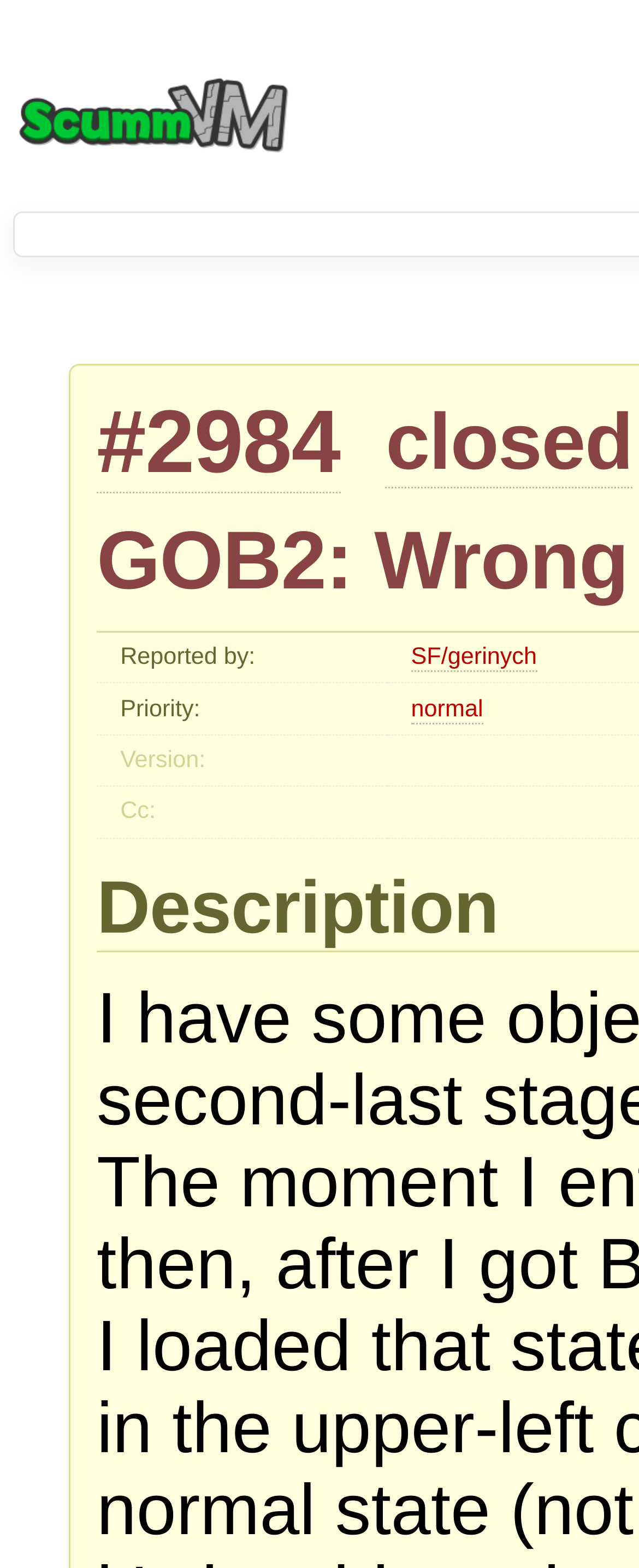Use a single word or phrase to answer the following:
Who reported this bug?

SF/gerinych